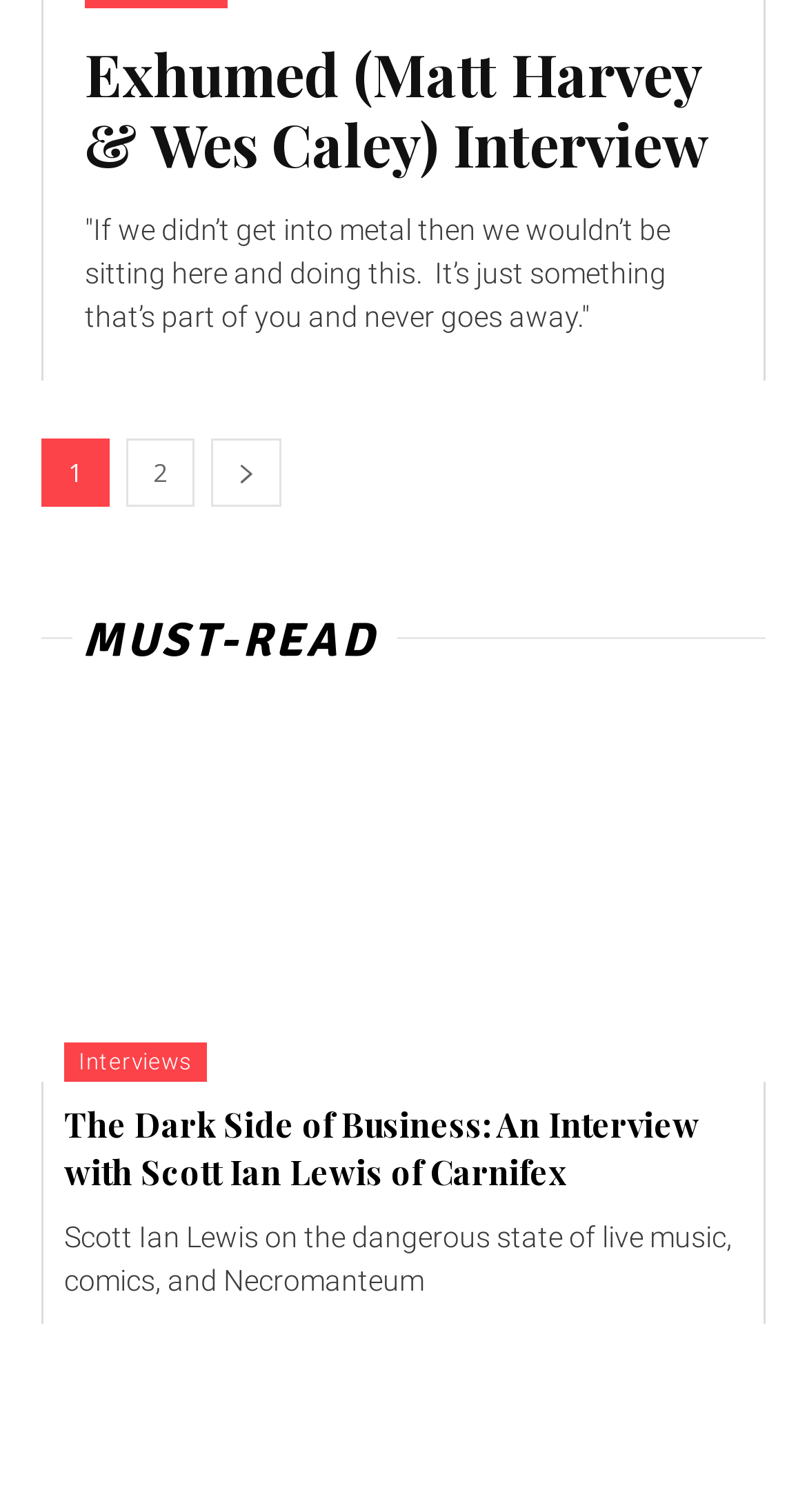Using the webpage screenshot, locate the HTML element that fits the following description and provide its bounding box: "2".

[0.156, 0.29, 0.241, 0.335]